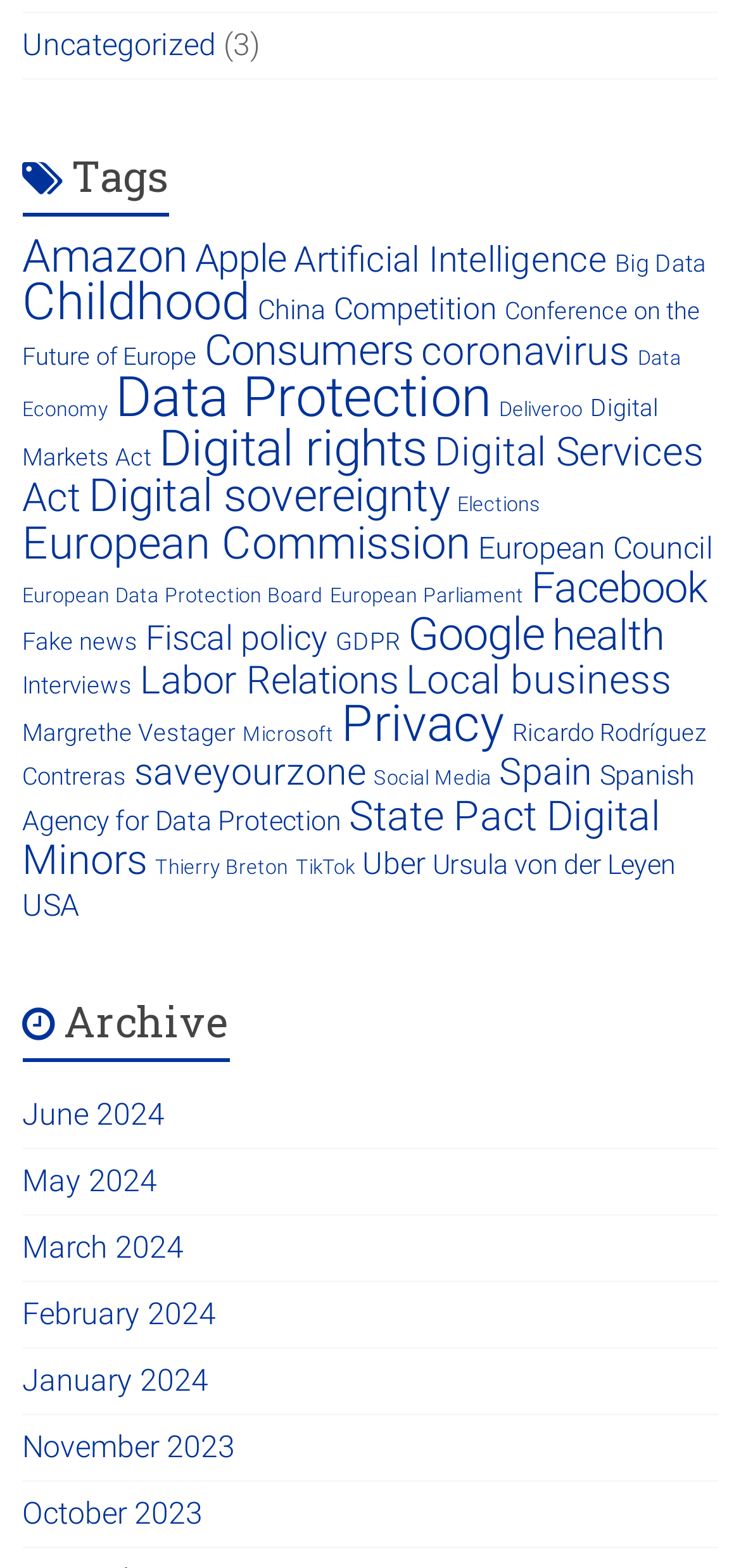Provide a thorough and detailed response to the question by examining the image: 
What is the most popular topic on this webpage?

I looked at the number of items associated with each topic and found that 'Data Protection' has the most items, with 35 items.